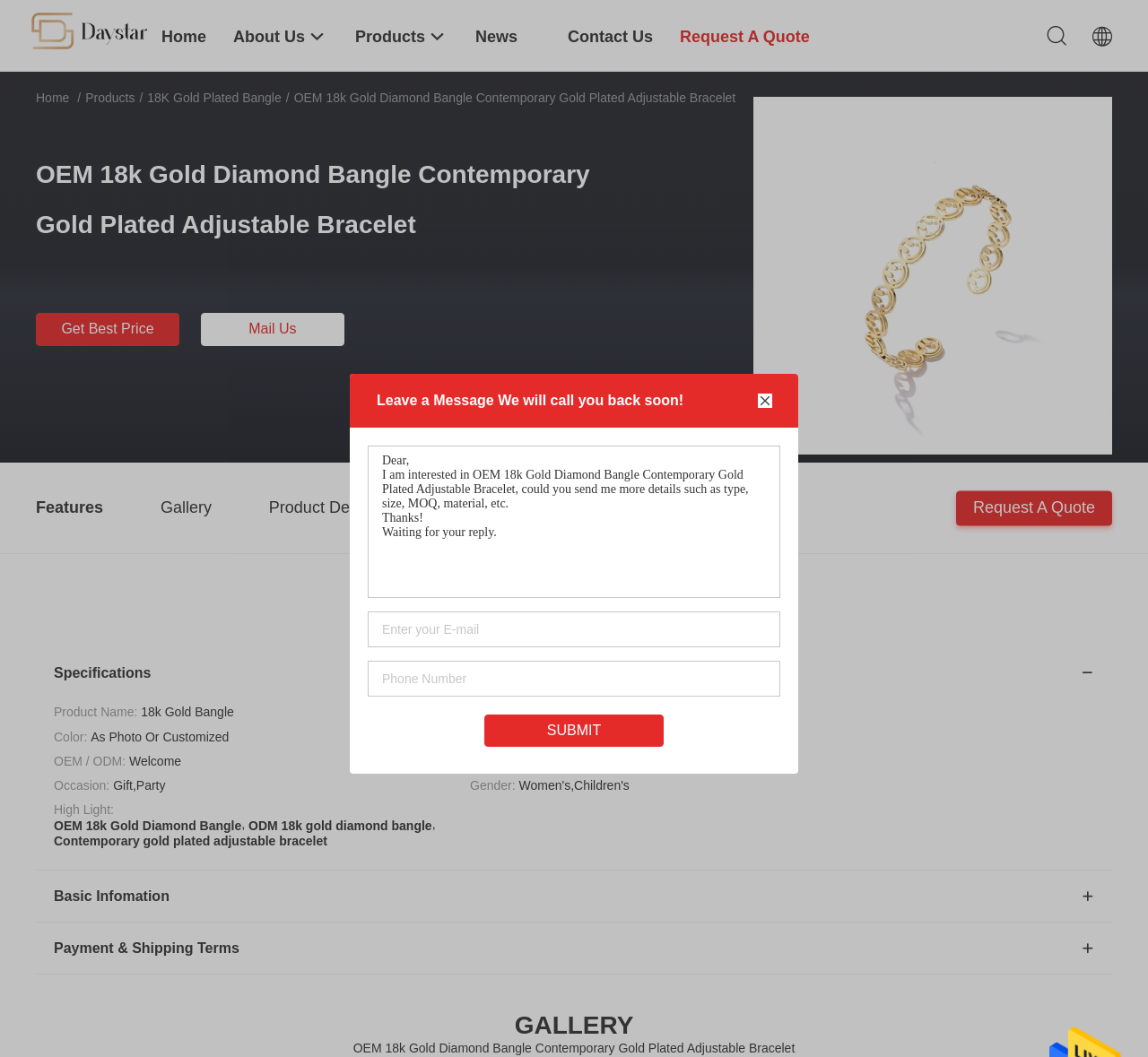What is the style of the bracelet?
Look at the image and answer with only one word or phrase.

Popular, Fashion, Classic, Contemporary